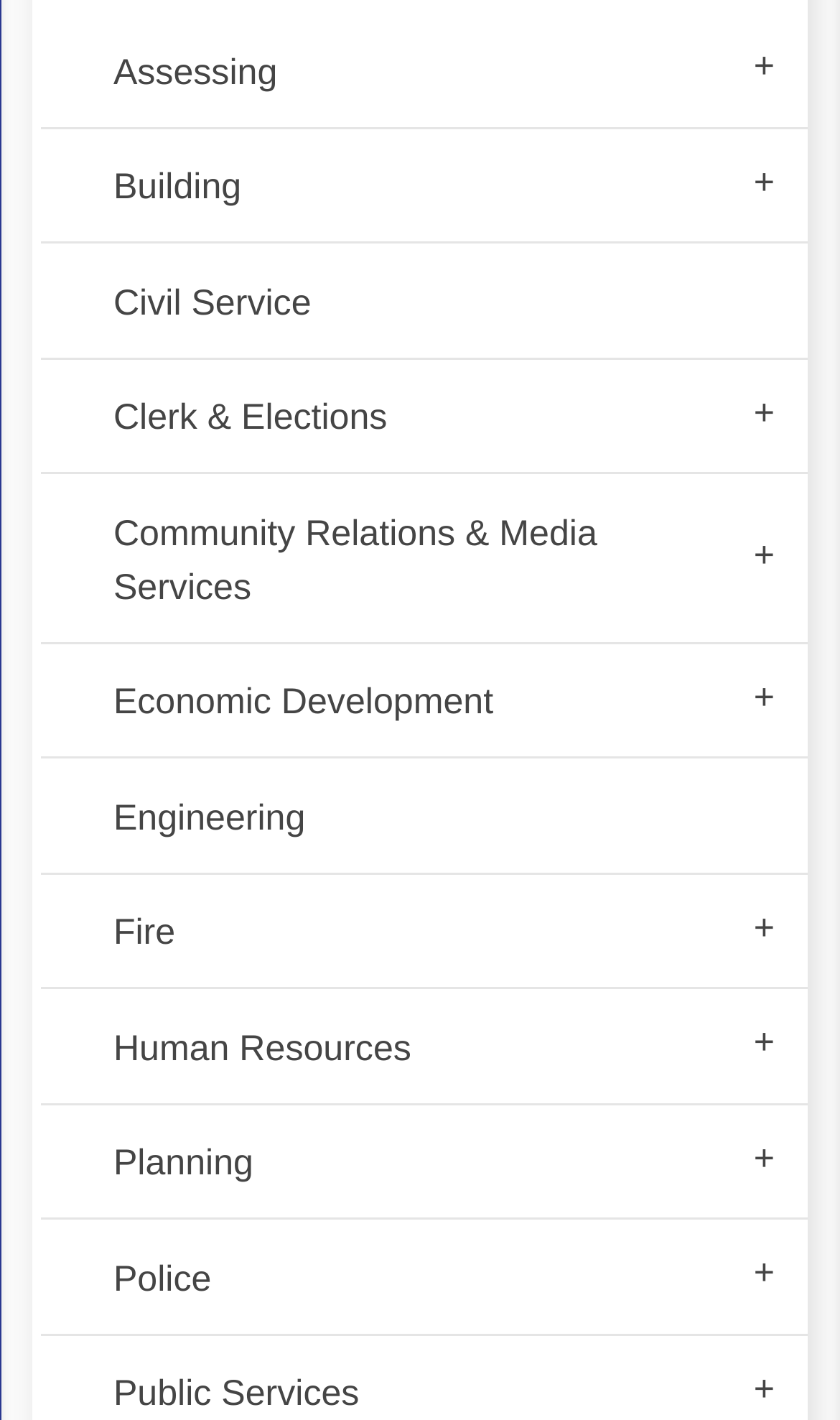Identify the bounding box coordinates of the region I need to click to complete this instruction: "Explore Community Relations & Media Services".

[0.039, 0.334, 0.961, 0.454]